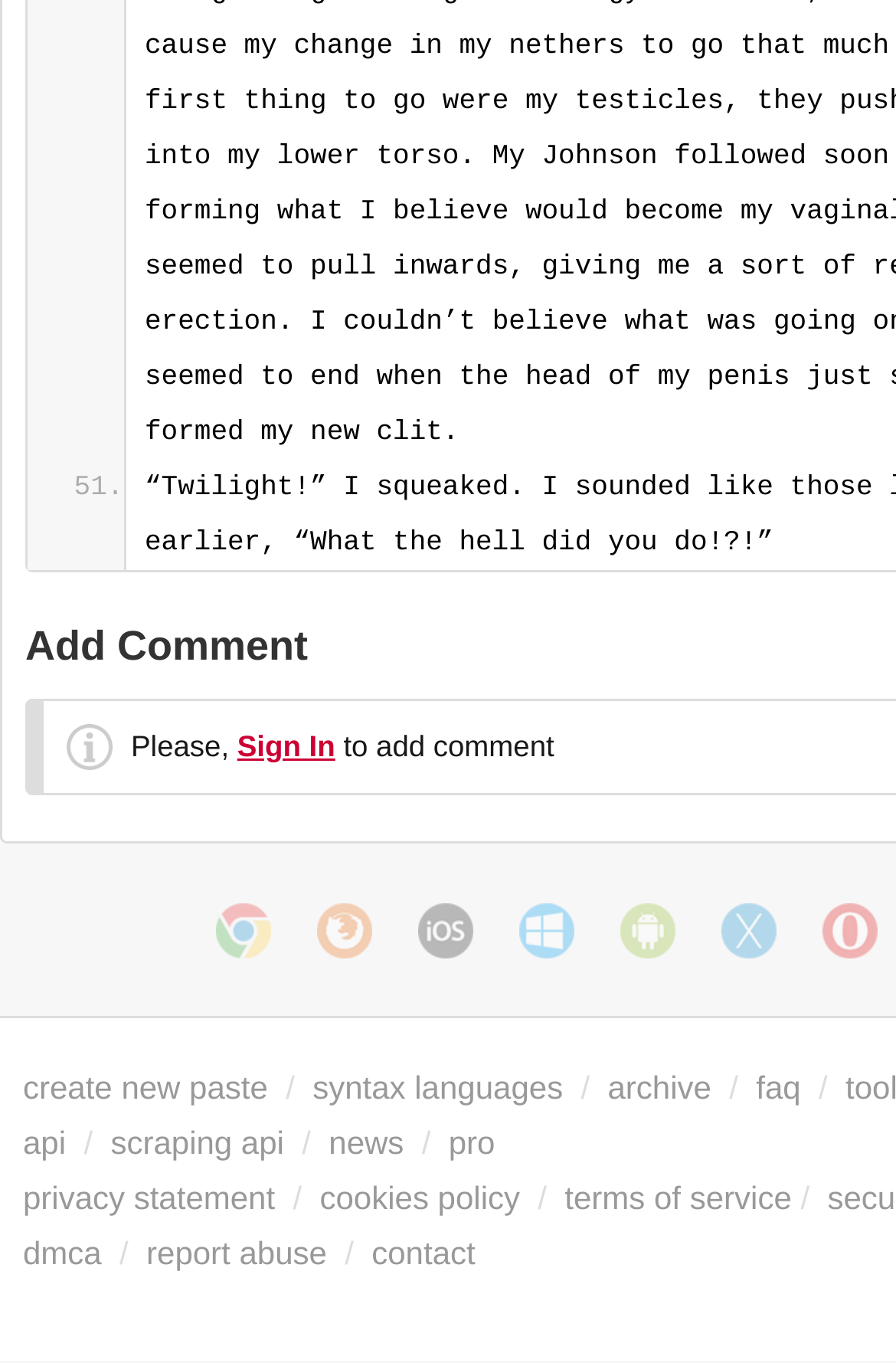Specify the bounding box coordinates of the element's area that should be clicked to execute the given instruction: "Check the FAQ". The coordinates should be four float numbers between 0 and 1, i.e., [left, top, right, bottom].

[0.844, 0.784, 0.894, 0.811]